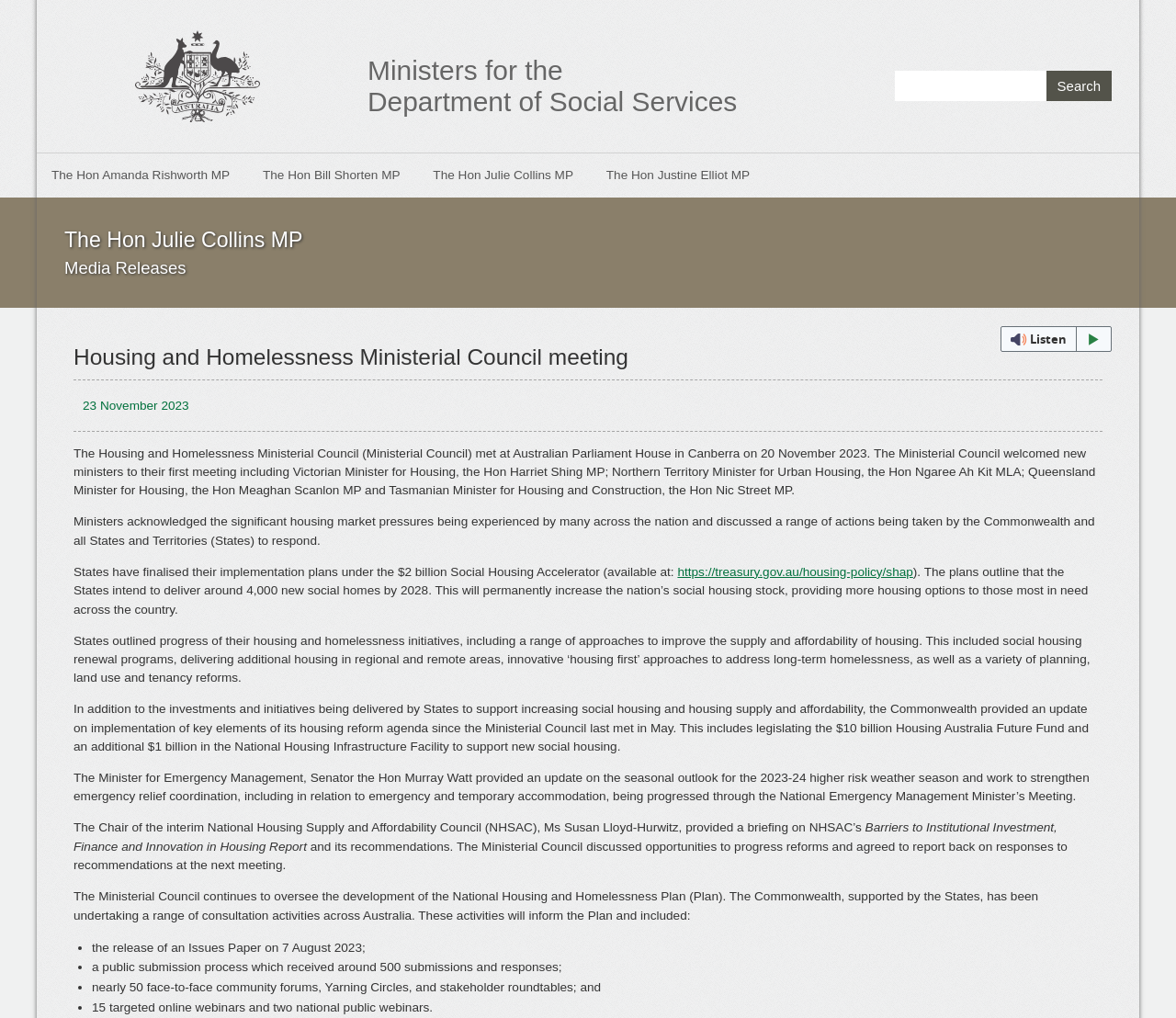What is the date of the Ministerial Council meeting?
Please provide a single word or phrase in response based on the screenshot.

20 November 2023